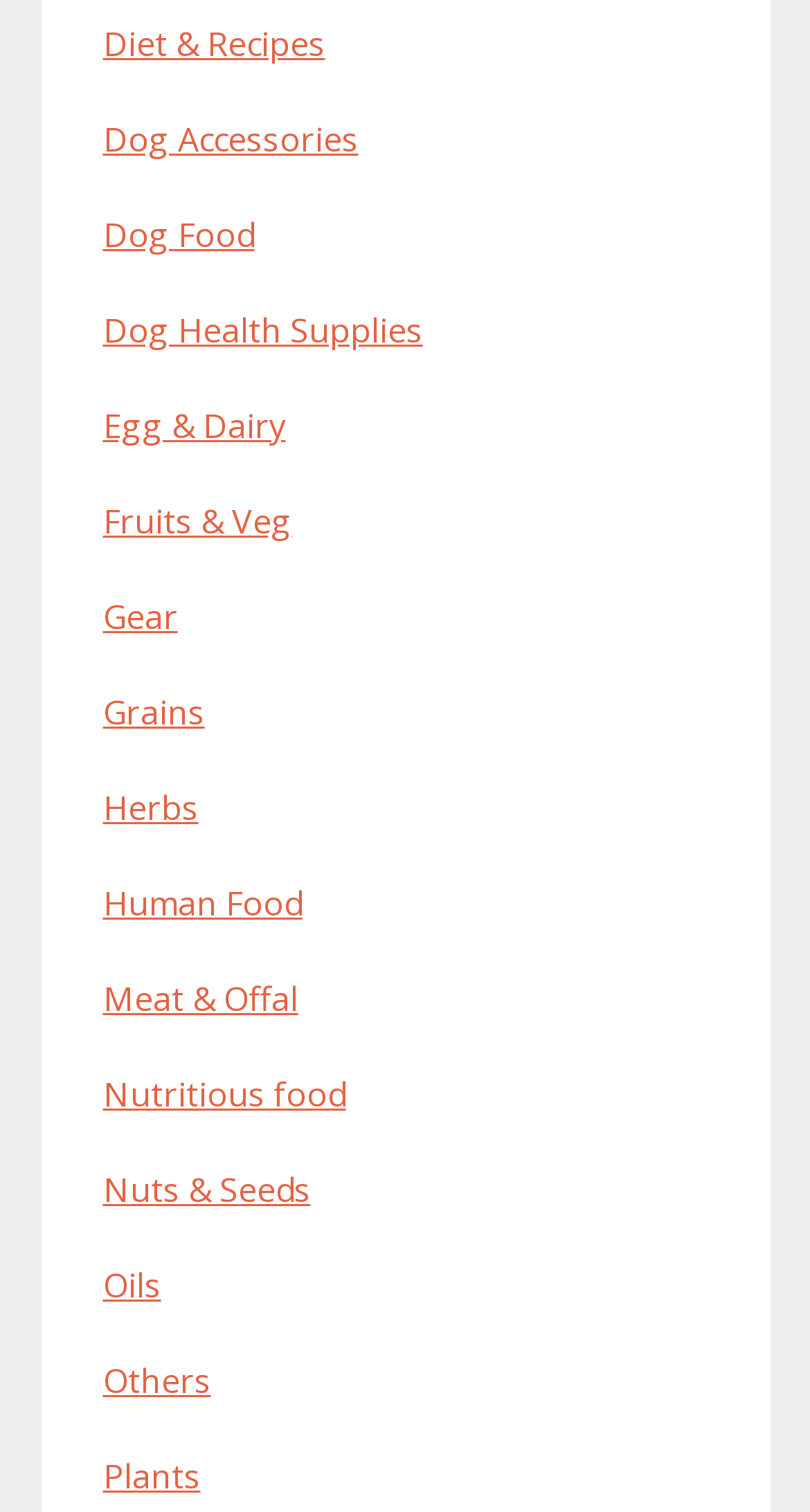Use a single word or phrase to answer the question: 
Is there a category for human food?

Yes